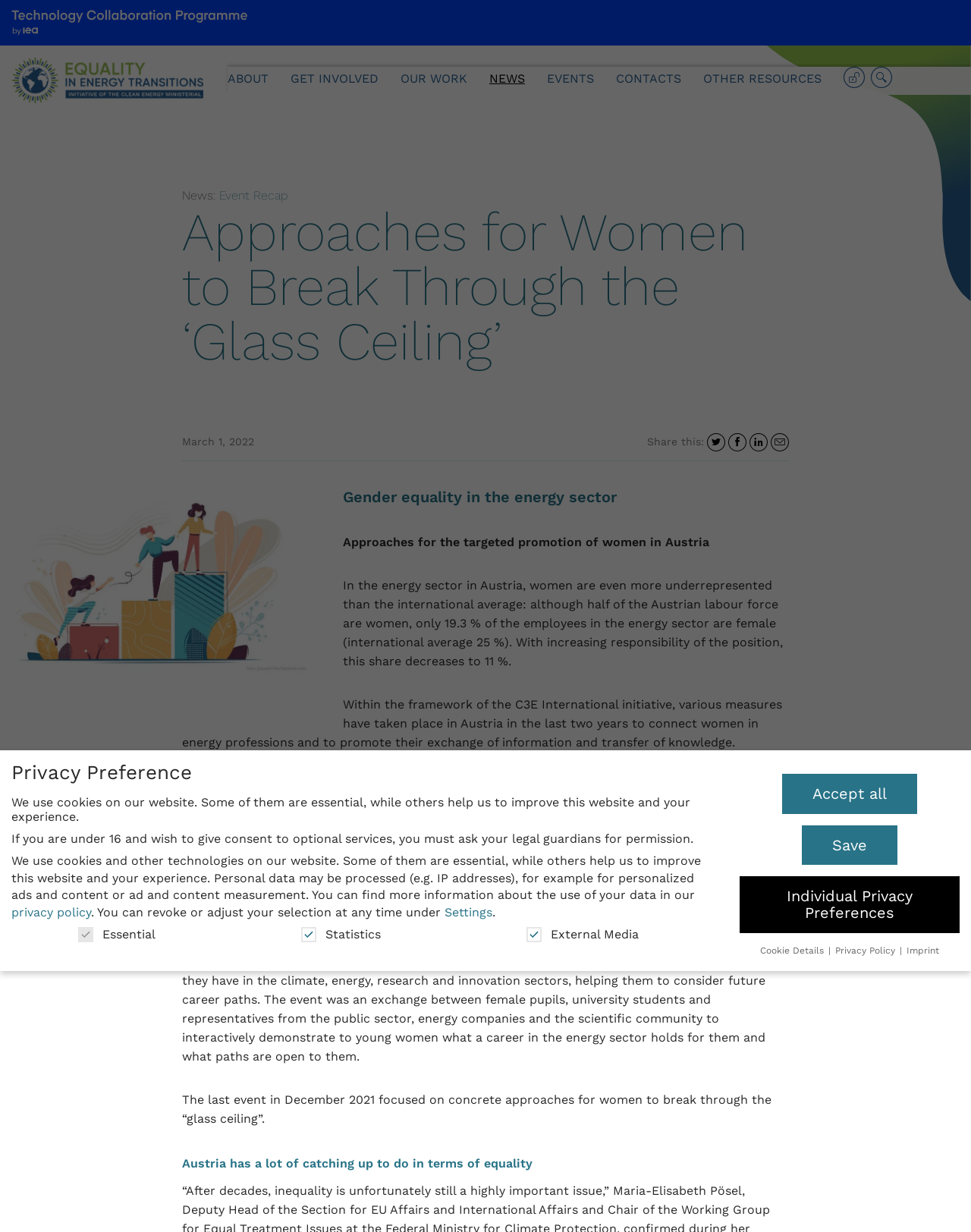Please determine the bounding box coordinates of the element to click on in order to accomplish the following task: "Learn about the first Energy Breakfast". Ensure the coordinates are four float numbers ranging from 0 to 1, i.e., [left, top, right, bottom].

[0.214, 0.678, 0.347, 0.69]